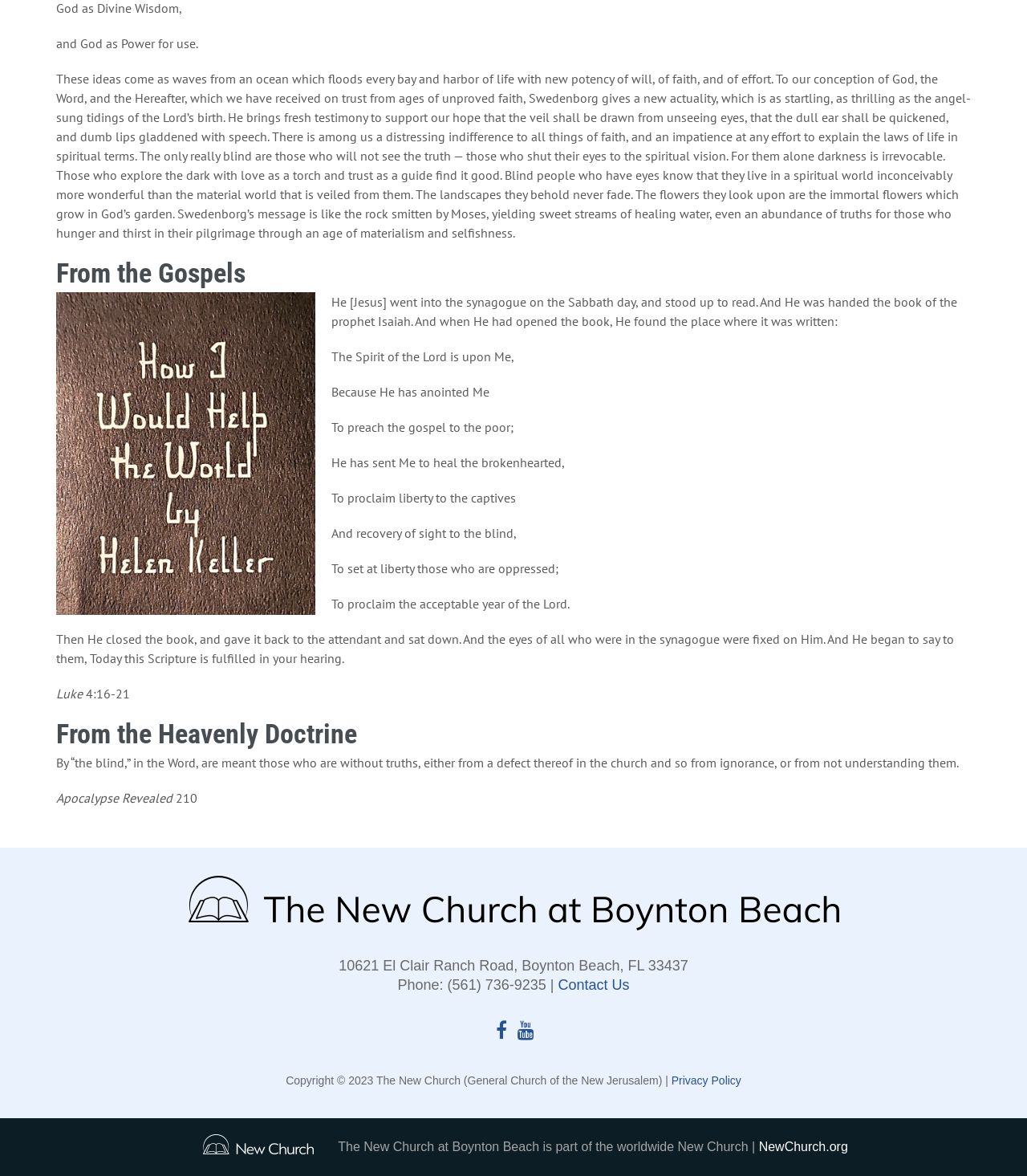Using the webpage screenshot, locate the HTML element that fits the following description and provide its bounding box: "alt="NewChurch.org"".

[0.198, 0.972, 0.306, 0.983]